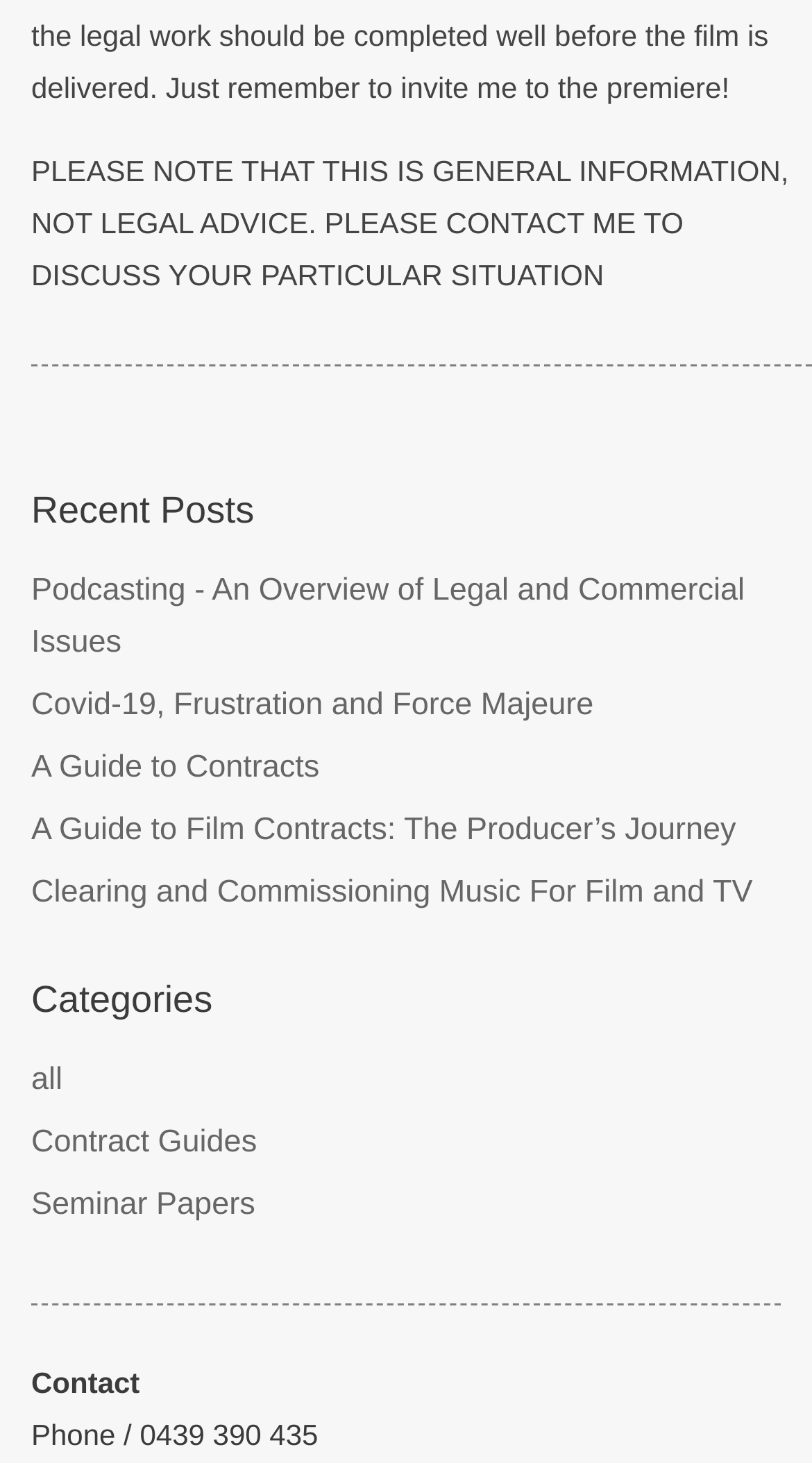Please determine the bounding box coordinates for the UI element described here. Use the format (top-left x, top-left y, bottom-right x, bottom-right y) with values bounded between 0 and 1: Covid-19, Frustration and Force Majeure

[0.038, 0.469, 0.731, 0.494]